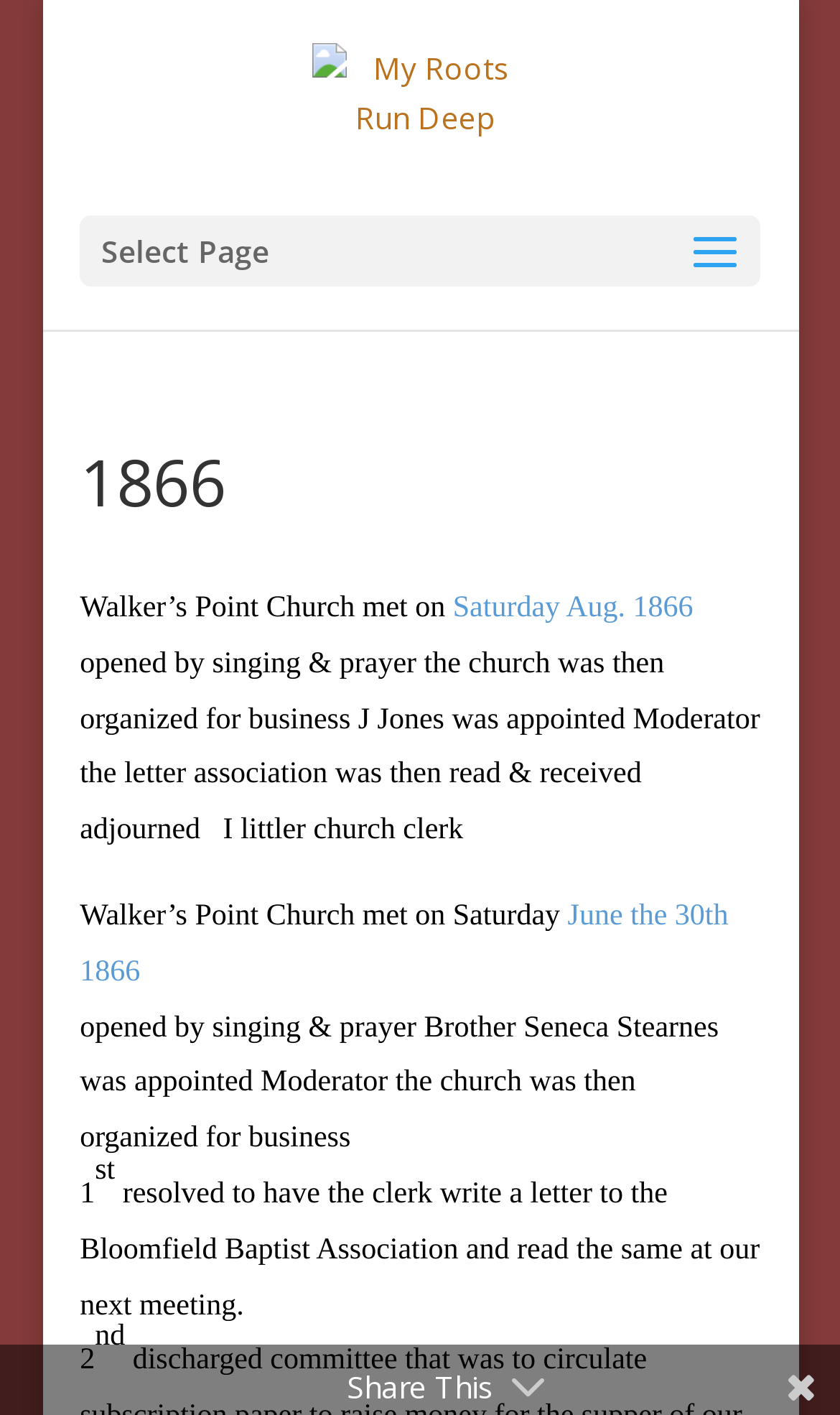Illustrate the webpage thoroughly, mentioning all important details.

The webpage appears to be a historical document or a blog post about the history of a church, specifically Walker's Point Church. At the top, there is a link and an image, both labeled "My Roots Run Deep", which suggests that this might be the title of the webpage or a related project.

Below the title, there is a dropdown menu labeled "Select Page". On the left side of the page, there is a large heading that reads "1866". This is followed by a series of paragraphs that describe the events and meetings of the Walker's Point Church during that year.

The text describes the church's meetings, including the appointment of moderators, the reading of letters, and the organization of the church for business. There are also specific dates mentioned, such as Saturday, August 1866, and June 30th, 1866.

At the bottom of the page, there is a call to action labeled "Share This", which suggests that the webpage is intended to be shared with others.

There are a total of 11 paragraphs of text on the page, with some of them containing superscript text. The text is arranged in a clear and readable format, with no images other than the one at the top of the page.